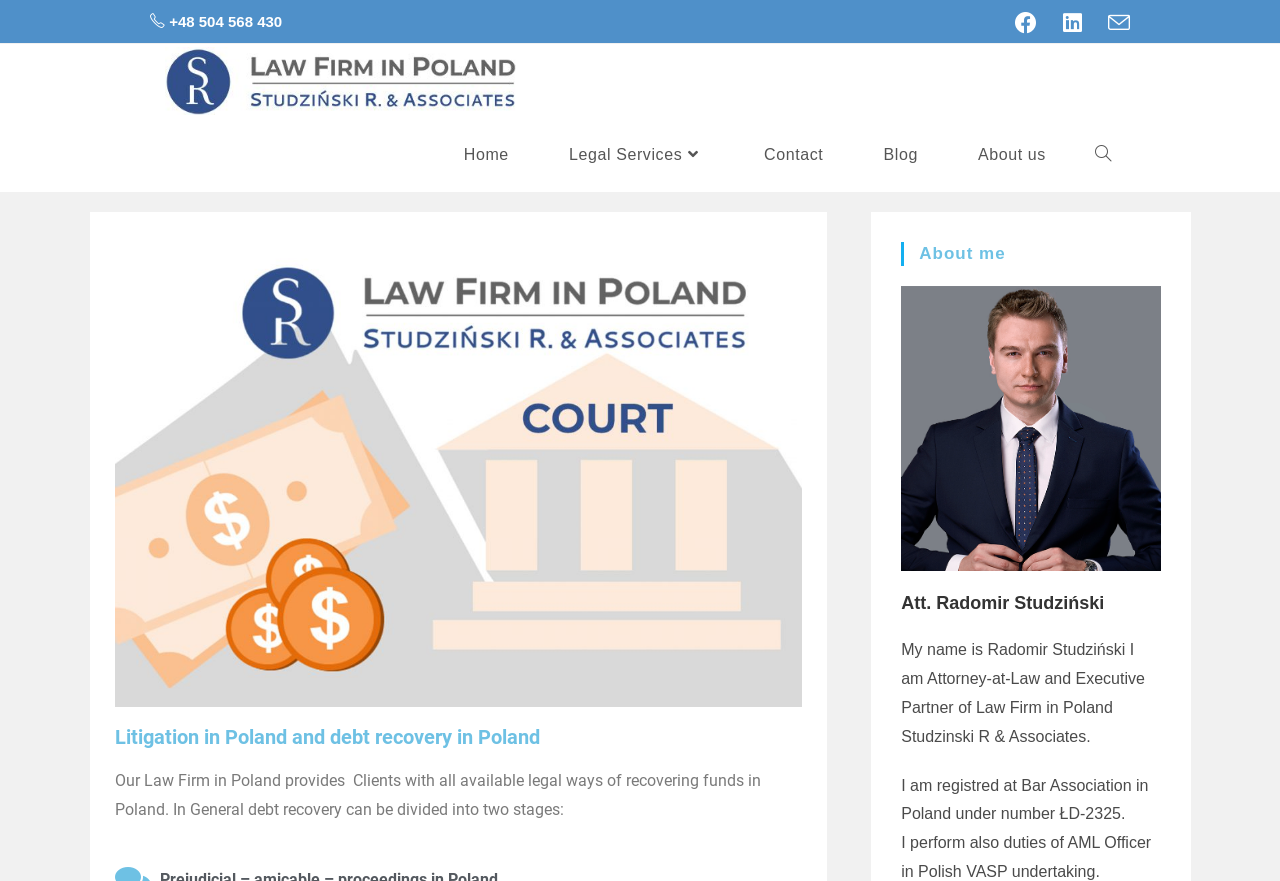Find the bounding box coordinates of the element to click in order to complete the given instruction: "Learn about Att. Radomir Studziński."

[0.704, 0.671, 0.907, 0.7]